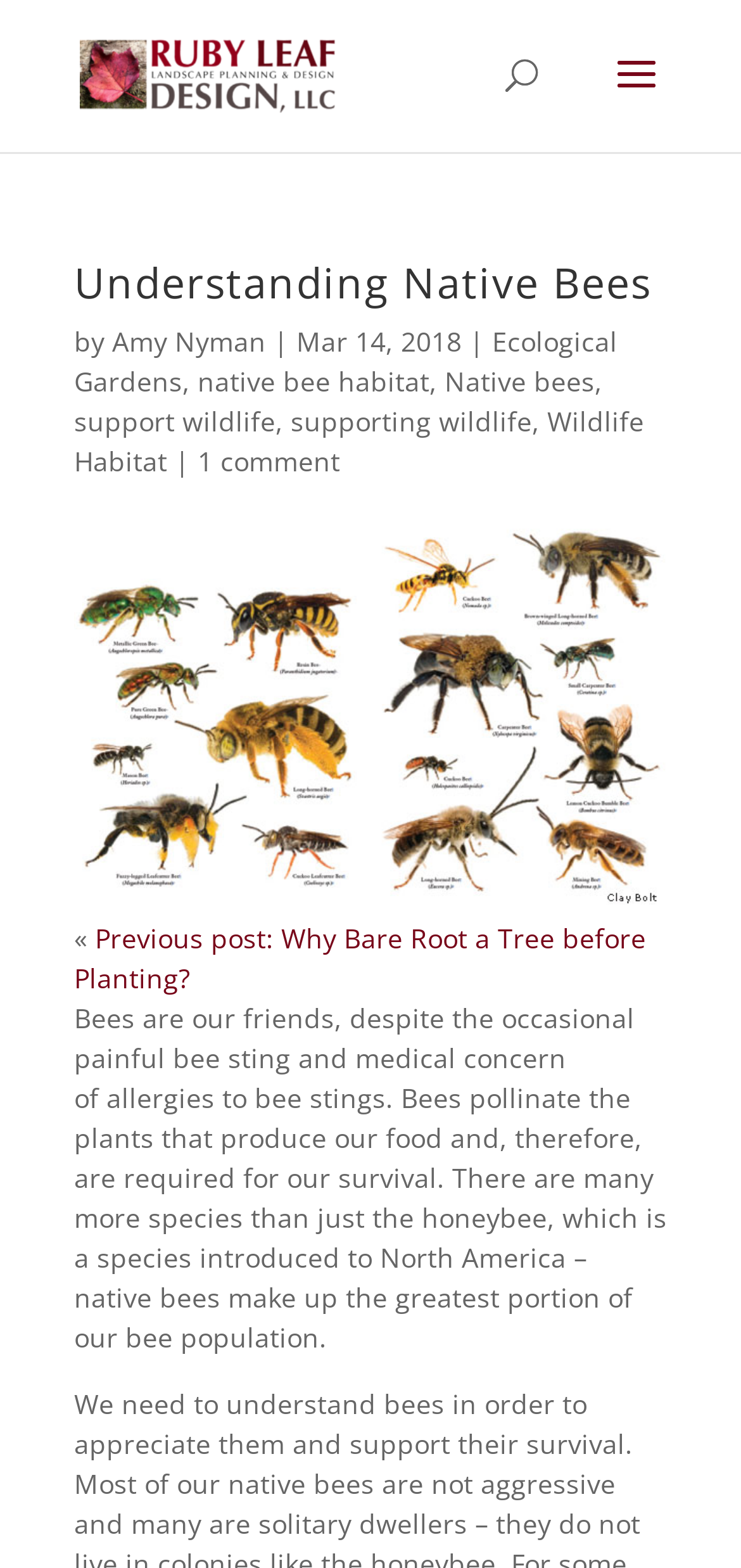Provide a one-word or short-phrase answer to the question:
What is the purpose of bees according to the article?

pollinate plants